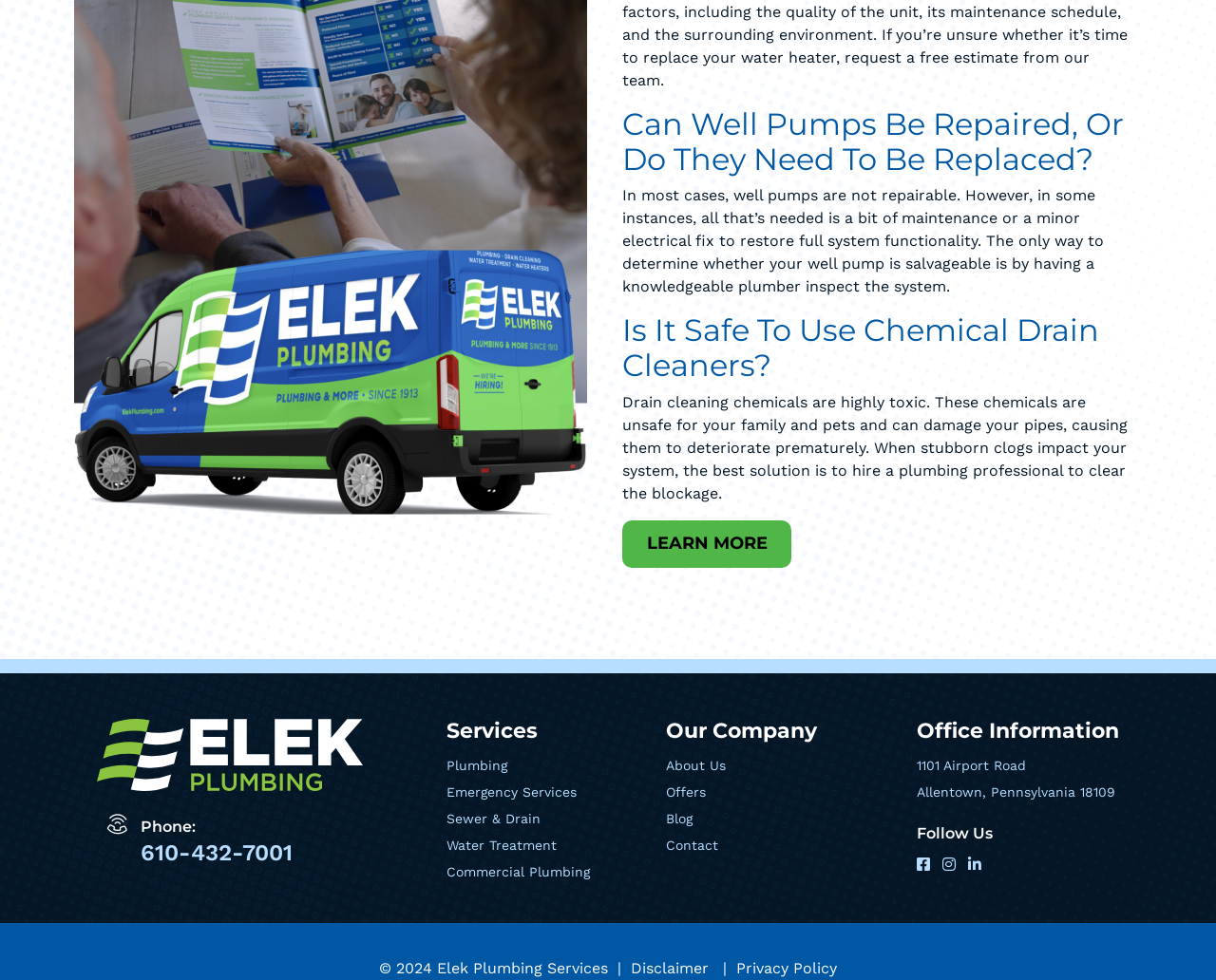Select the bounding box coordinates of the element I need to click to carry out the following instruction: "Read the 'Disclaimer'".

[0.519, 0.979, 0.583, 0.997]